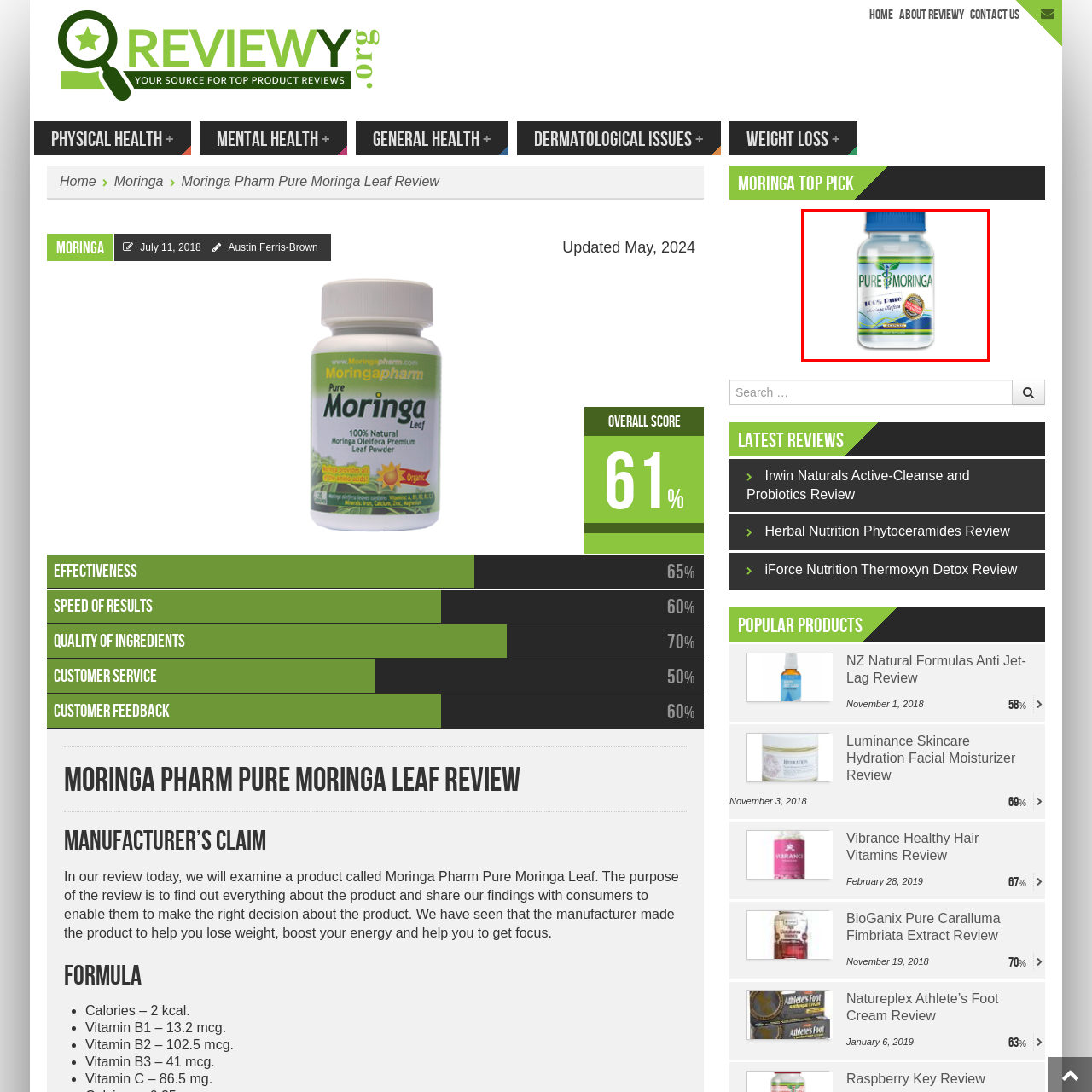What is the certification seal for?
Examine the image highlighted by the red bounding box and provide a thorough and detailed answer based on your observations.

The certification seal on the label of the 'Pure Moringa' bottle suggests that the product has met certain quality standards. This implies that the seal is a mark of quality assurance, providing confidence to potential consumers seeking health supplements.